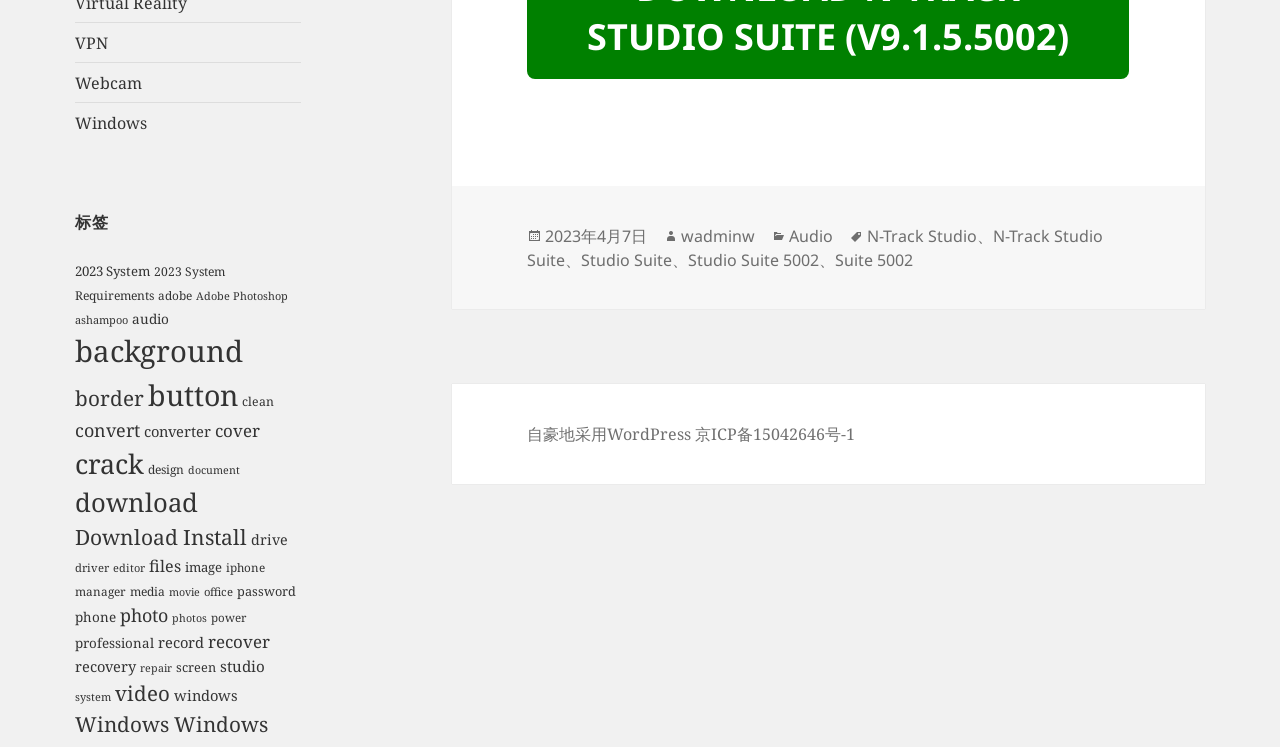Who is the author of the article?
Using the image as a reference, answer the question in detail.

I checked the footer section of the webpage and found the author information, which is 'wadminw'.